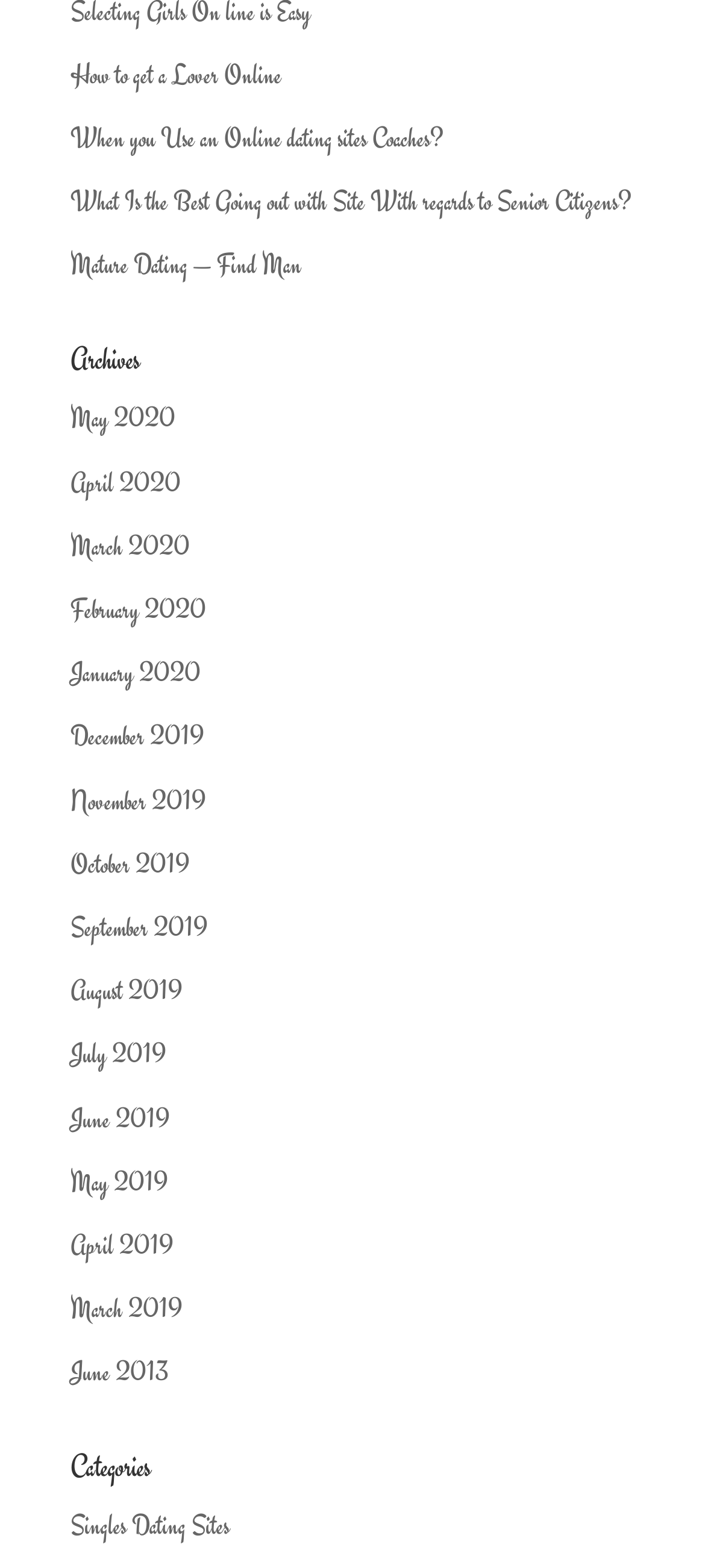Show the bounding box coordinates for the element that needs to be clicked to execute the following instruction: "Go to 'May 2020'". Provide the coordinates in the form of four float numbers between 0 and 1, i.e., [left, top, right, bottom].

[0.1, 0.256, 0.249, 0.278]